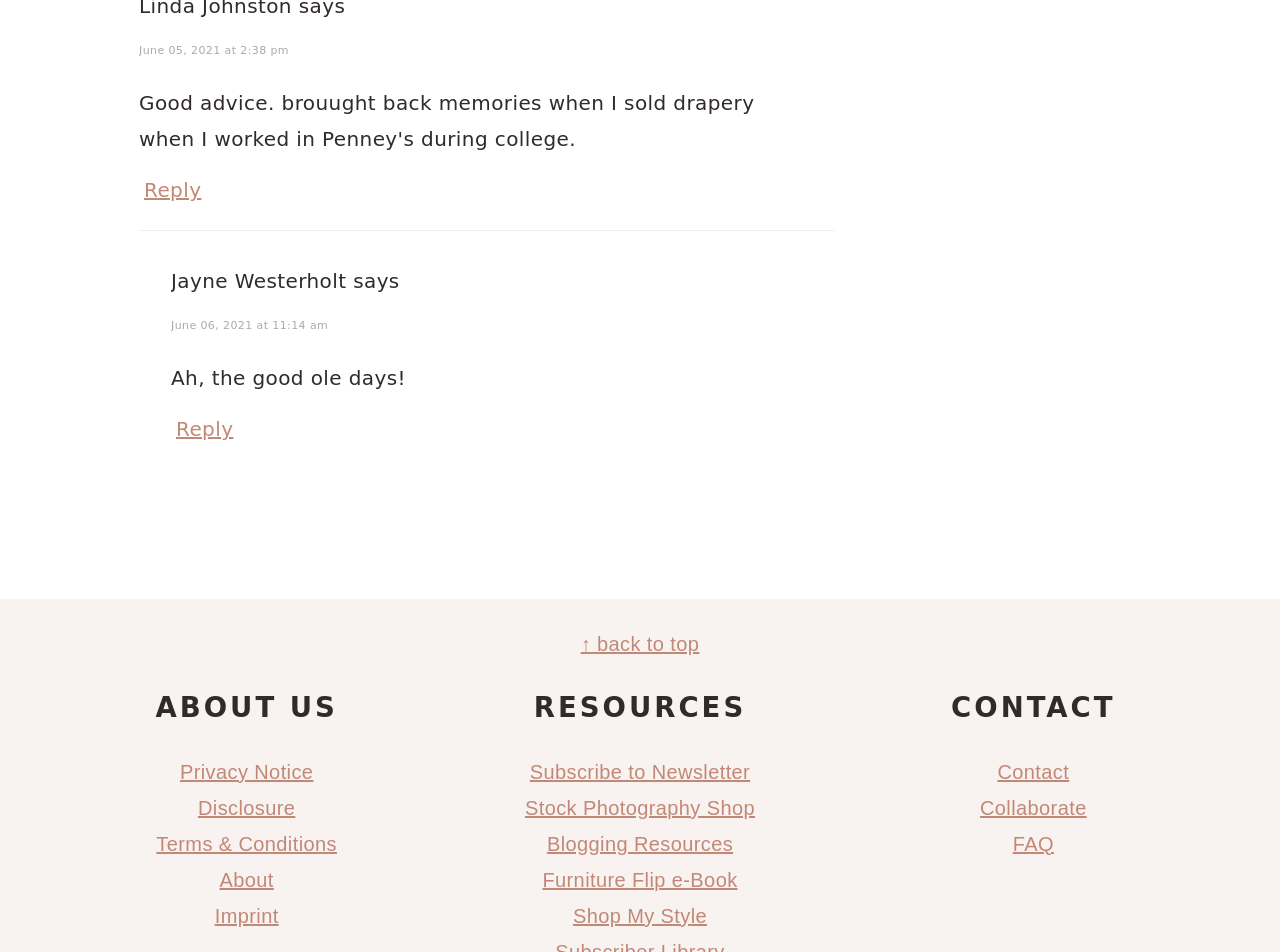Please respond in a single word or phrase: 
What is the purpose of the link at the bottom of the page?

Go back to top